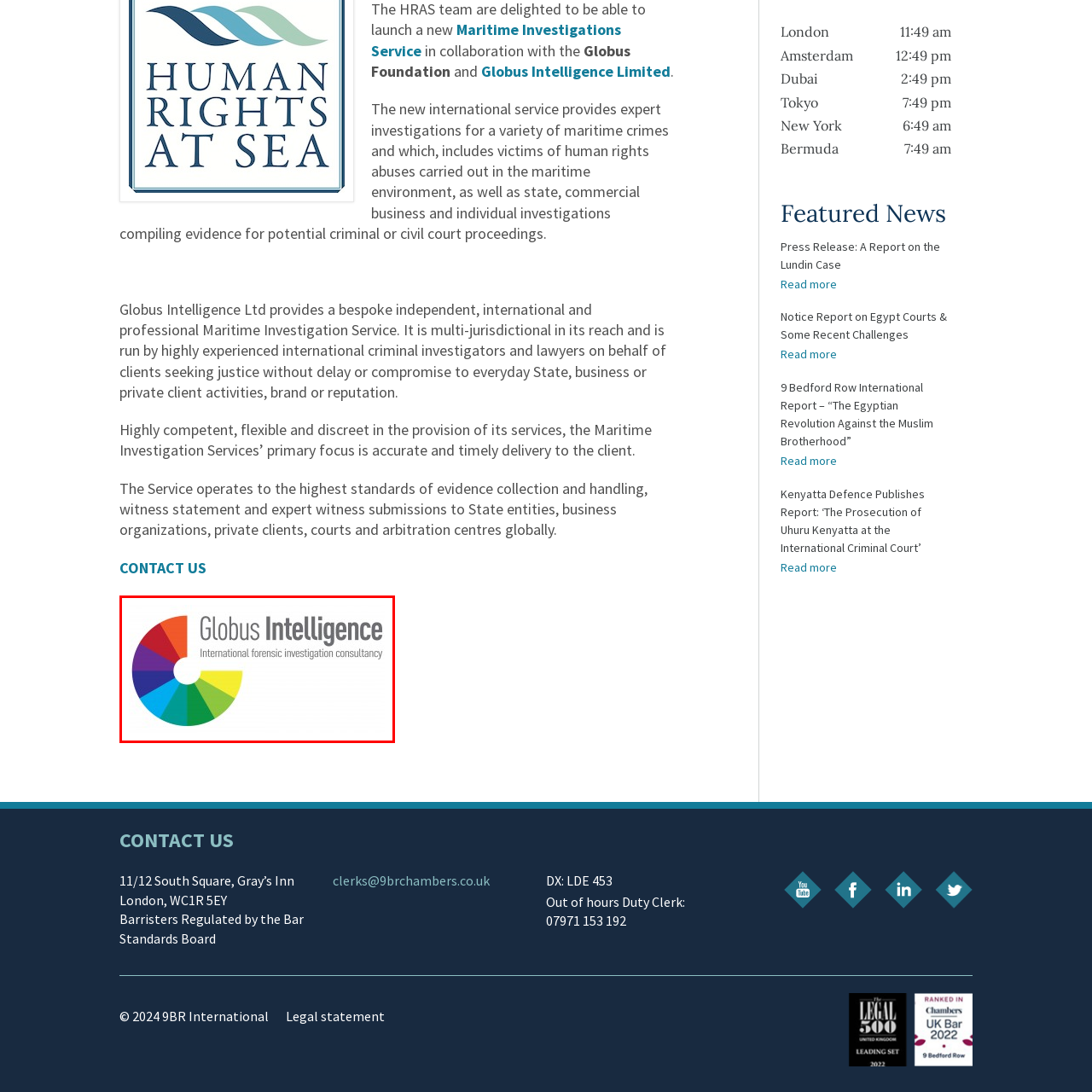Offer an in-depth description of the scene contained in the red rectangle.

The image showcases the logo of "Globus Intelligence," an international forensic investigation consultancy. The logo features a colorful pie chart design, symbolizing a spectrum of investigative services, with vibrant segments in red, orange, yellow, green, blue, and purple. Accompanying the graphical element, the company name "Globus Intelligence" is prominently displayed in a bold, modern font, emphasizing professionalism and expertise. Beneath the main title, the tagline "International forensic investigation consultancy" communicates the company's global reach and specialized focus in forensic investigations, suggesting a commitment to providing thorough and precise investigative services across various jurisdictions.